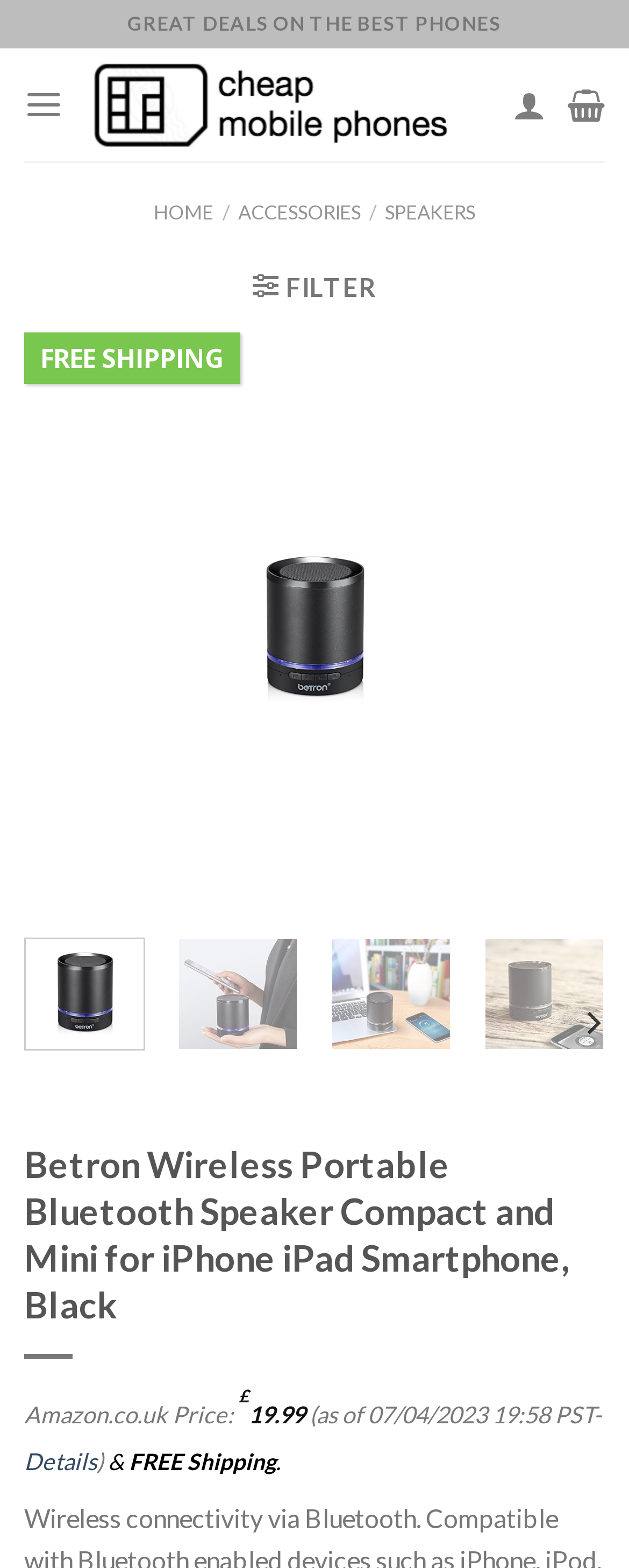Can you find the bounding box coordinates for the element to click on to achieve the instruction: "Click on the 'Previous' button"?

[0.075, 0.36, 0.168, 0.434]